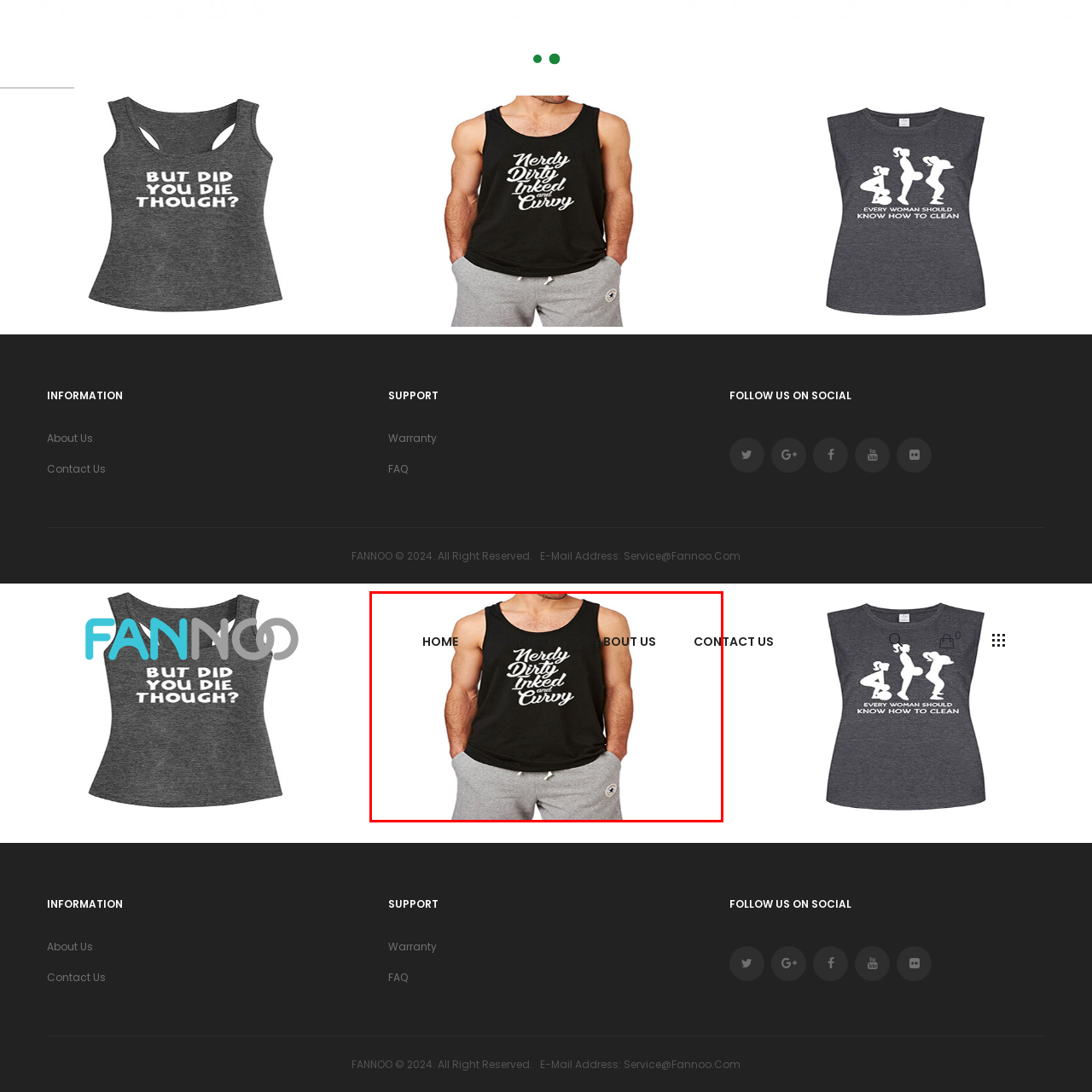Provide a thorough description of the scene captured within the red rectangle.

The image features a muscular man wearing a stylish black tank top adorned with the playful phrase "Nerdy, Dirty, Inked and Curvy." He pairs the tank with casual gray shorts, highlighting a relaxed yet trendy look. The tank top is perfect for showcasing body art and embracing a fun attitude towards individuality. Above him, navigation links for 'HOME', 'PRODUCTS', 'ABOUT US', and 'CONTACT US' are prominently displayed, suggesting this image is part of an online retailer's homepage that focuses on unique apparel. The overall vibe is youthful and confident, catering to a modern audience that appreciates a mix of humor and fashion.